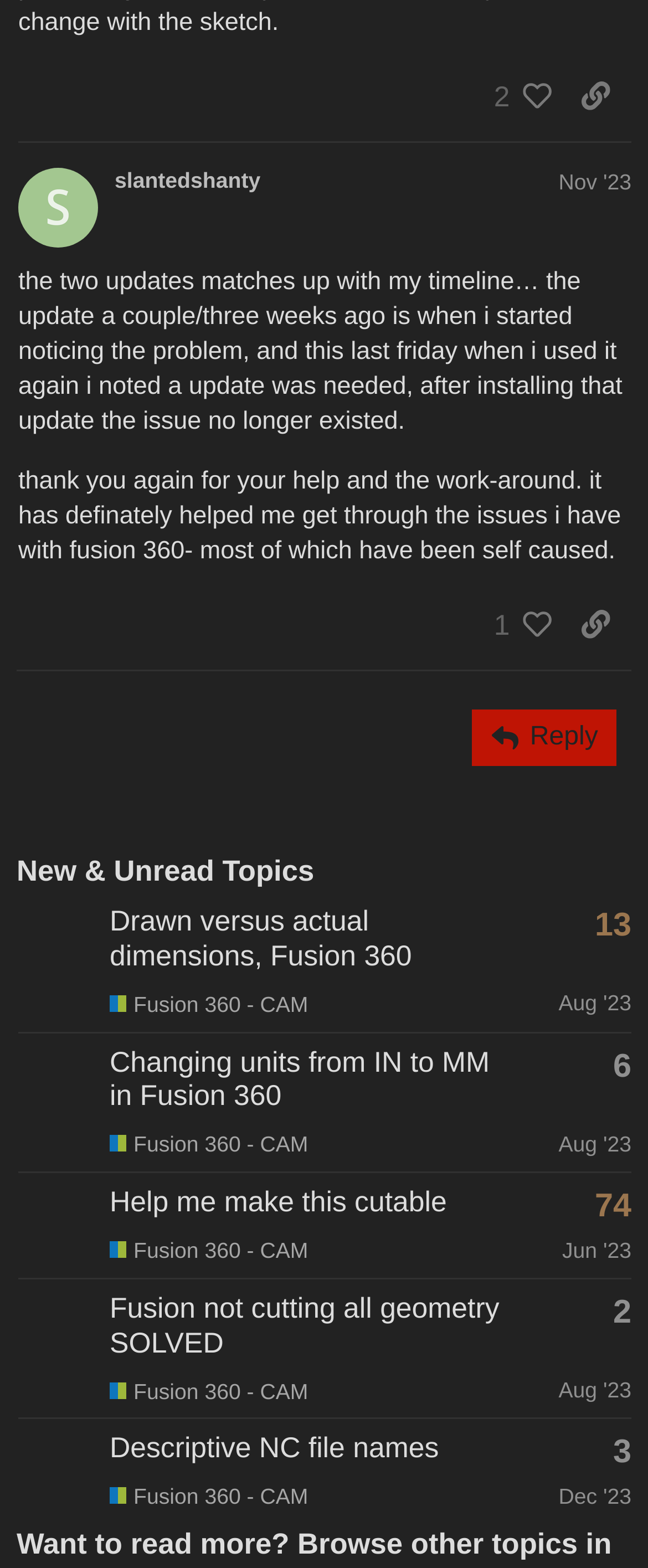Locate the bounding box coordinates of the segment that needs to be clicked to meet this instruction: "Reply to the post".

[0.729, 0.452, 0.952, 0.488]